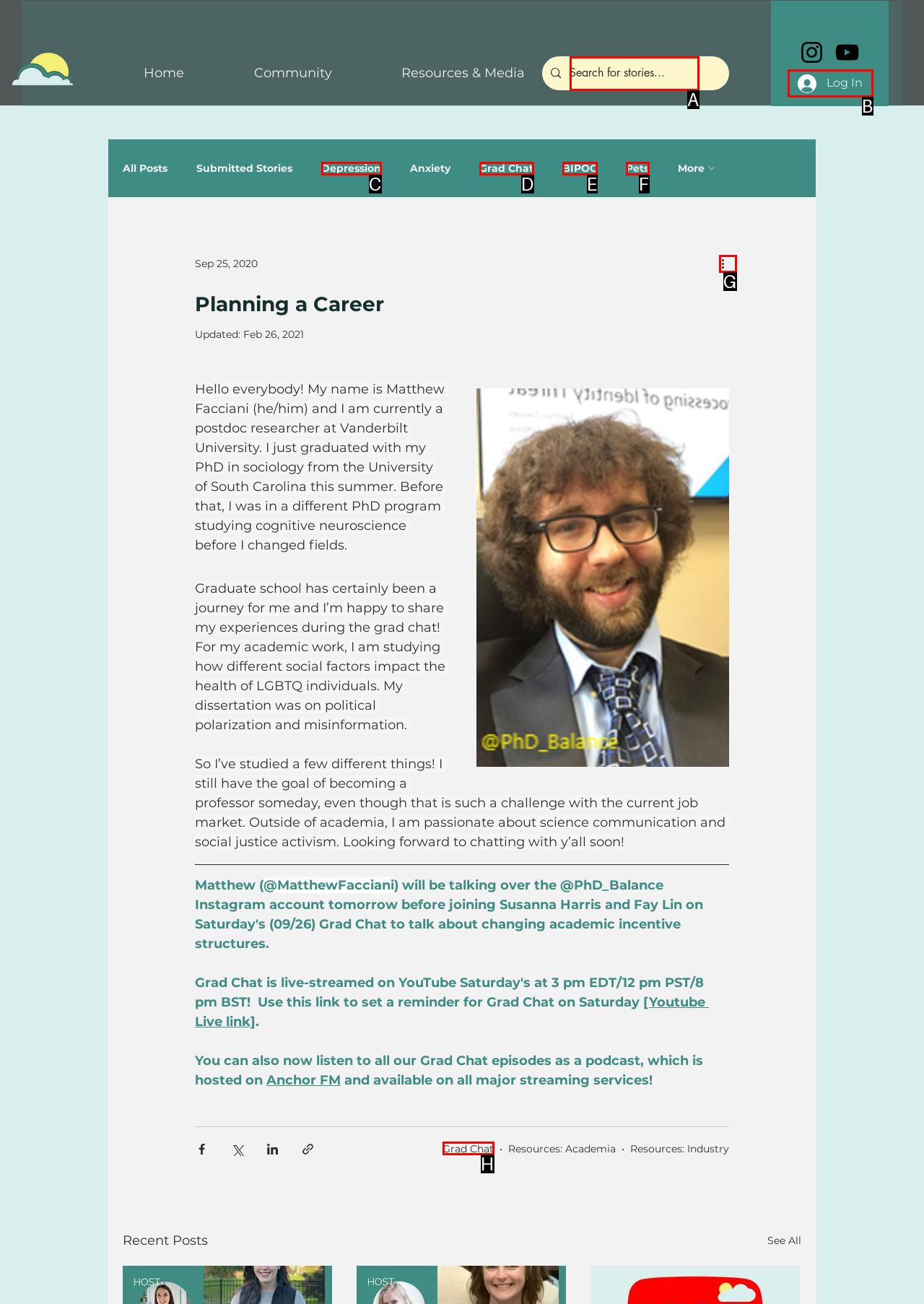Determine the option that best fits the description: Pets
Reply with the letter of the correct option directly.

F